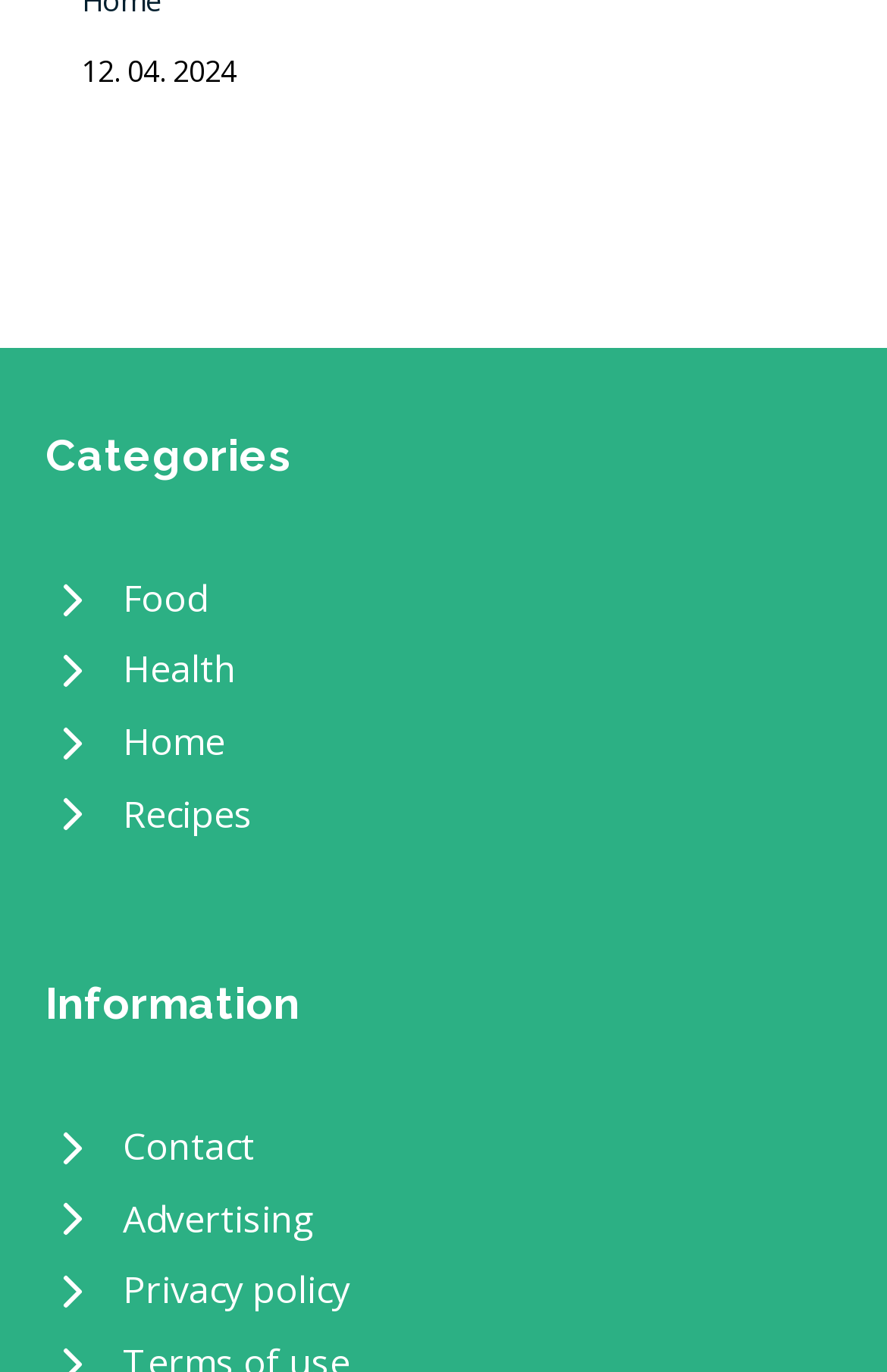Please give a one-word or short phrase response to the following question: 
What is the first category?

Food